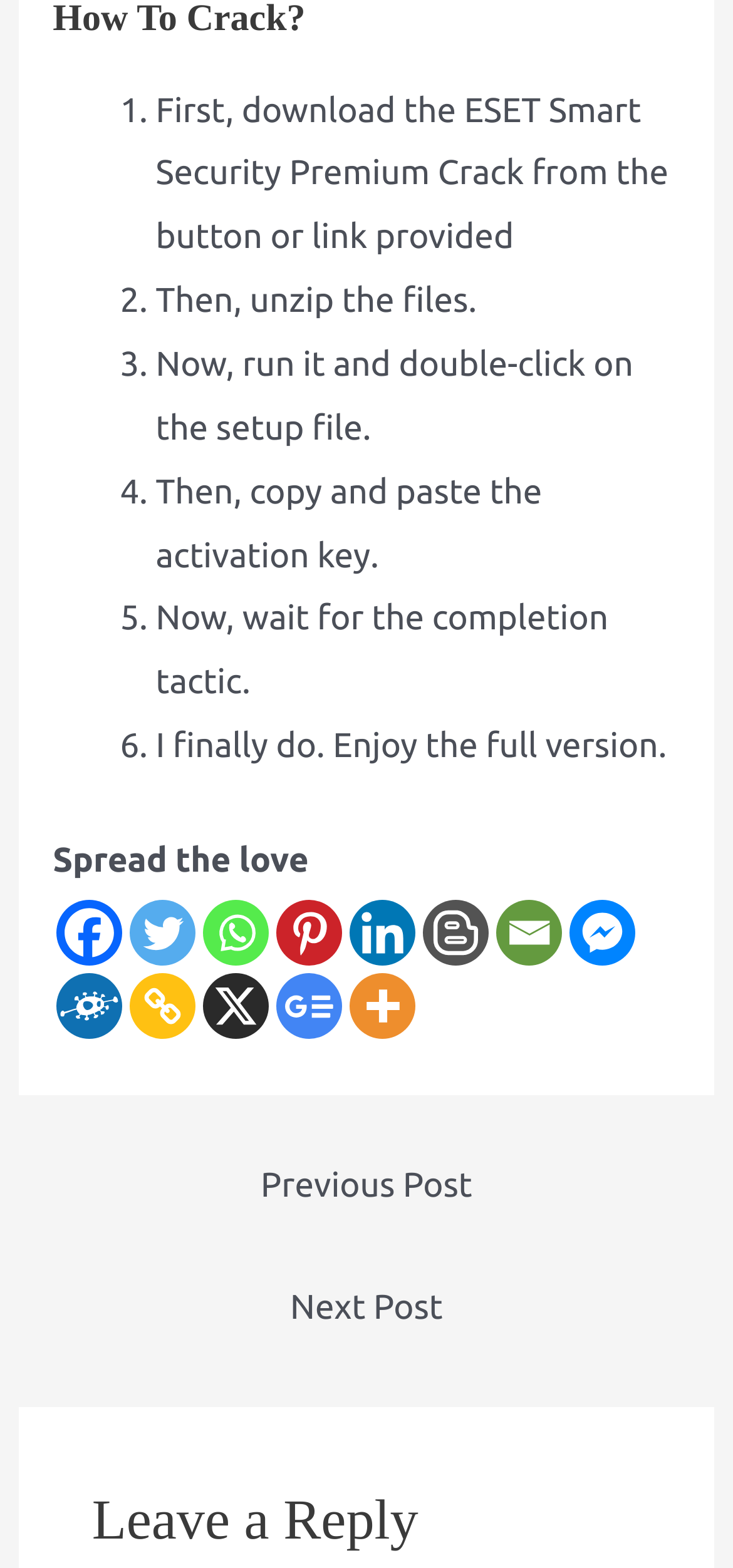What is the purpose of copying and pasting the activation key?
Provide a fully detailed and comprehensive answer to the question.

The purpose of copying and pasting the activation key is to activate the software, as mentioned in the 4th step of the instructions on the webpage.